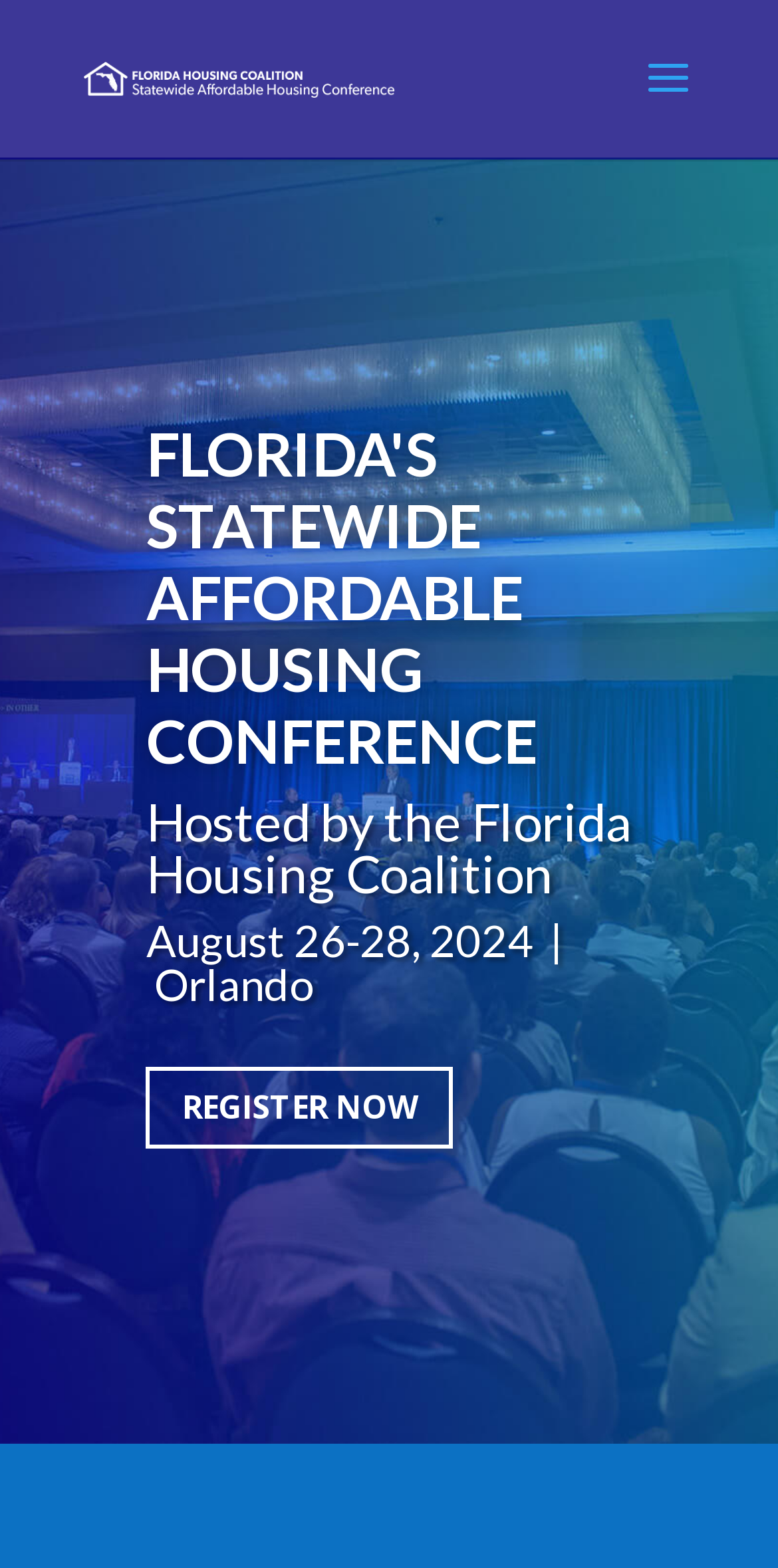Examine the image and give a thorough answer to the following question:
What is the theme of the conference?

I inferred the theme of the conference by looking at the main title 'FLORIDA'S STATEWIDE AFFORDABLE HOUSING CONFERENCE' and the meta description, which both mention affordable housing.